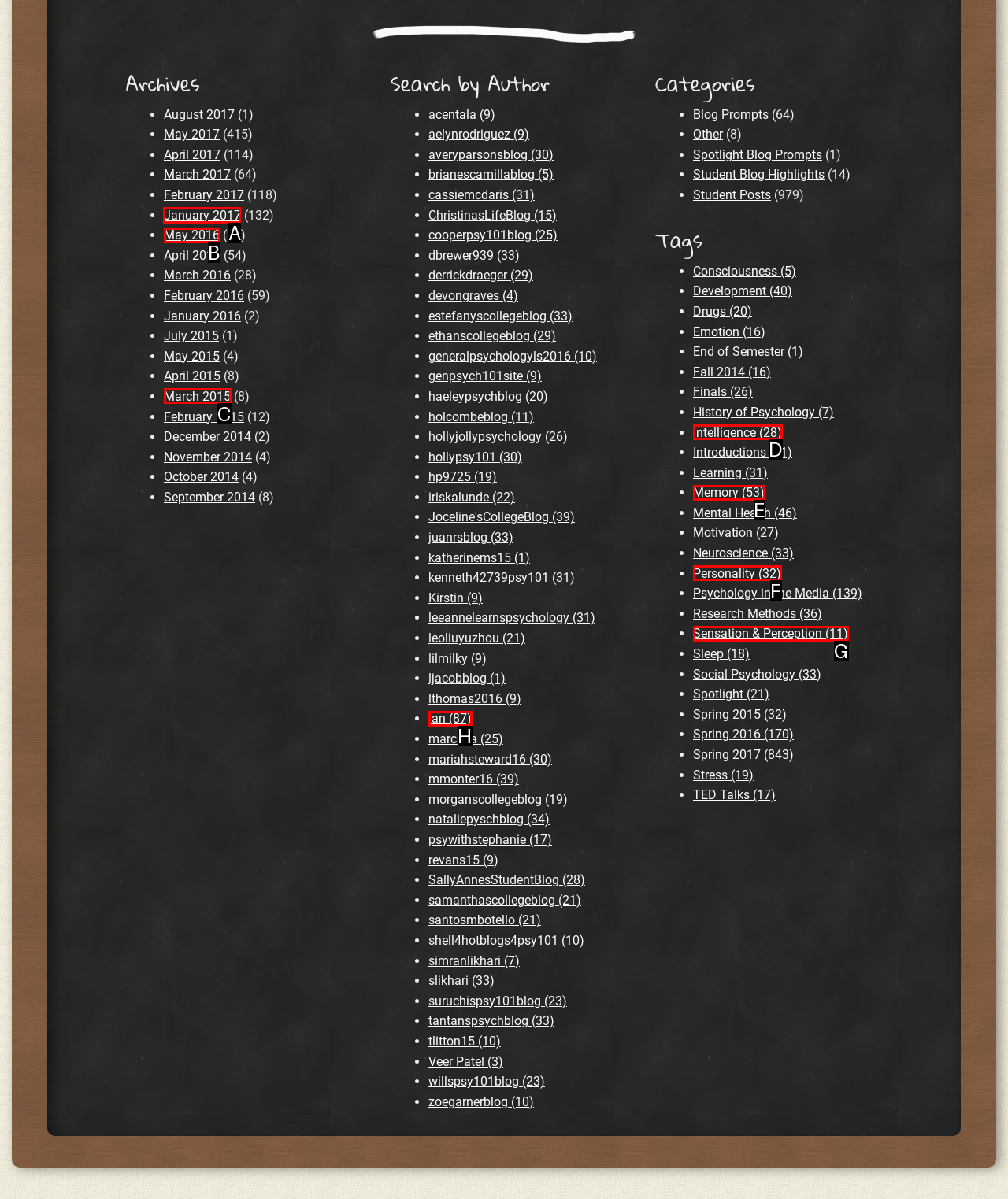Given the instruction: View archives for January 2017, which HTML element should you click on?
Answer with the letter that corresponds to the correct option from the choices available.

A